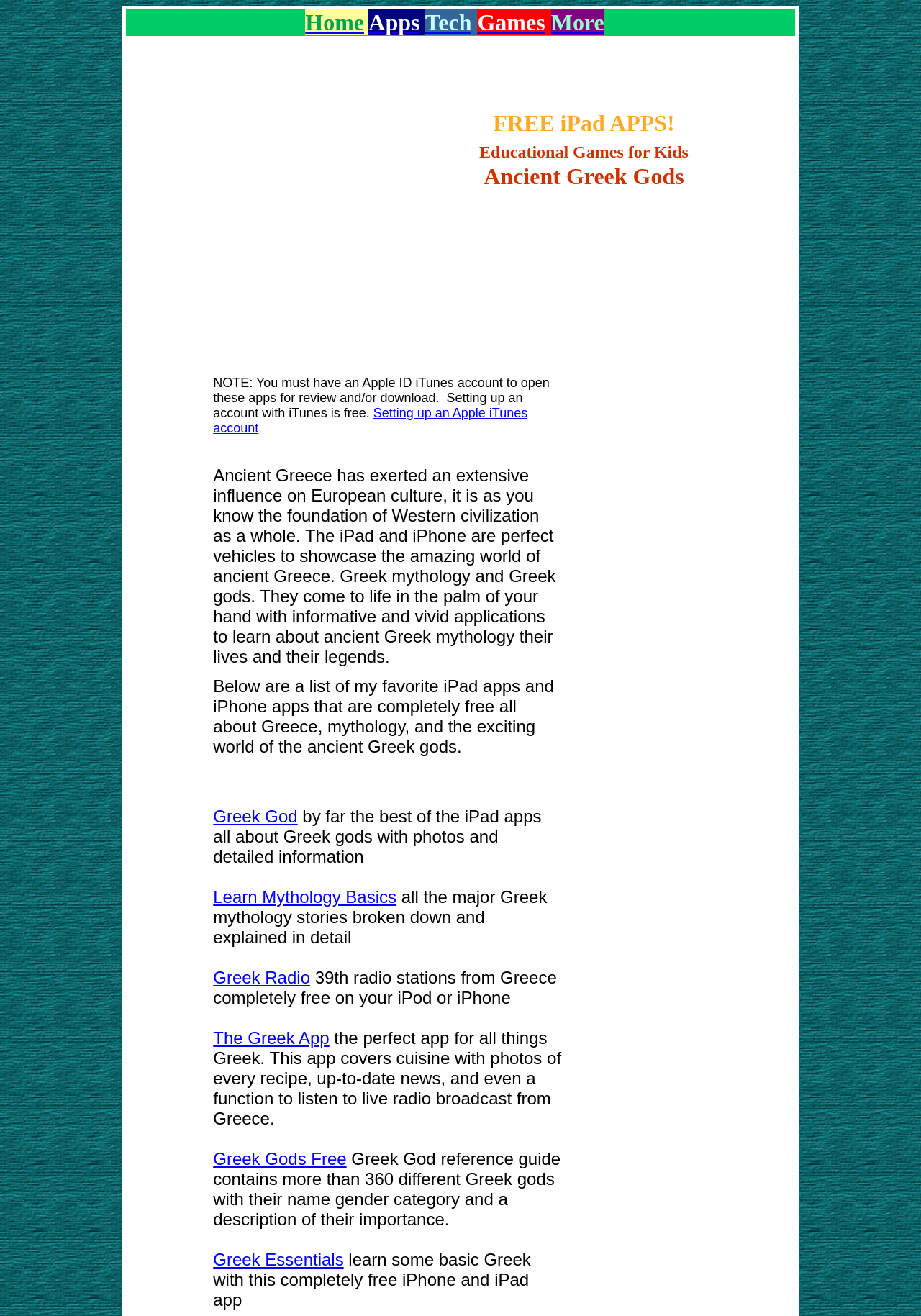What is the 'The Greek App' used for?
Please provide a full and detailed response to the question.

The webpage describes 'The Greek App' as an app that covers cuisine with photos of every recipe, up-to-date news, and even a function to listen to live radio broadcasts from Greece.